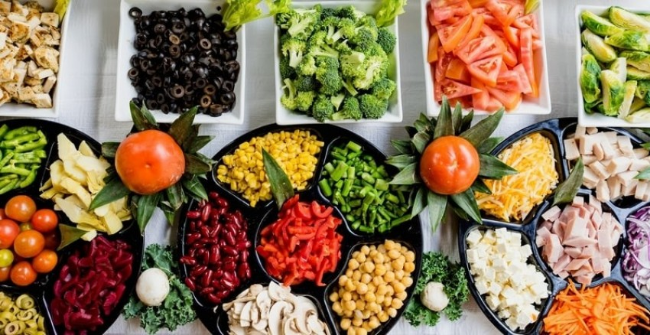What is the focus of the yogic lifestyle promoted in the image?
Look at the image and answer with only one word or phrase.

Harmony, vitality, and inner peace